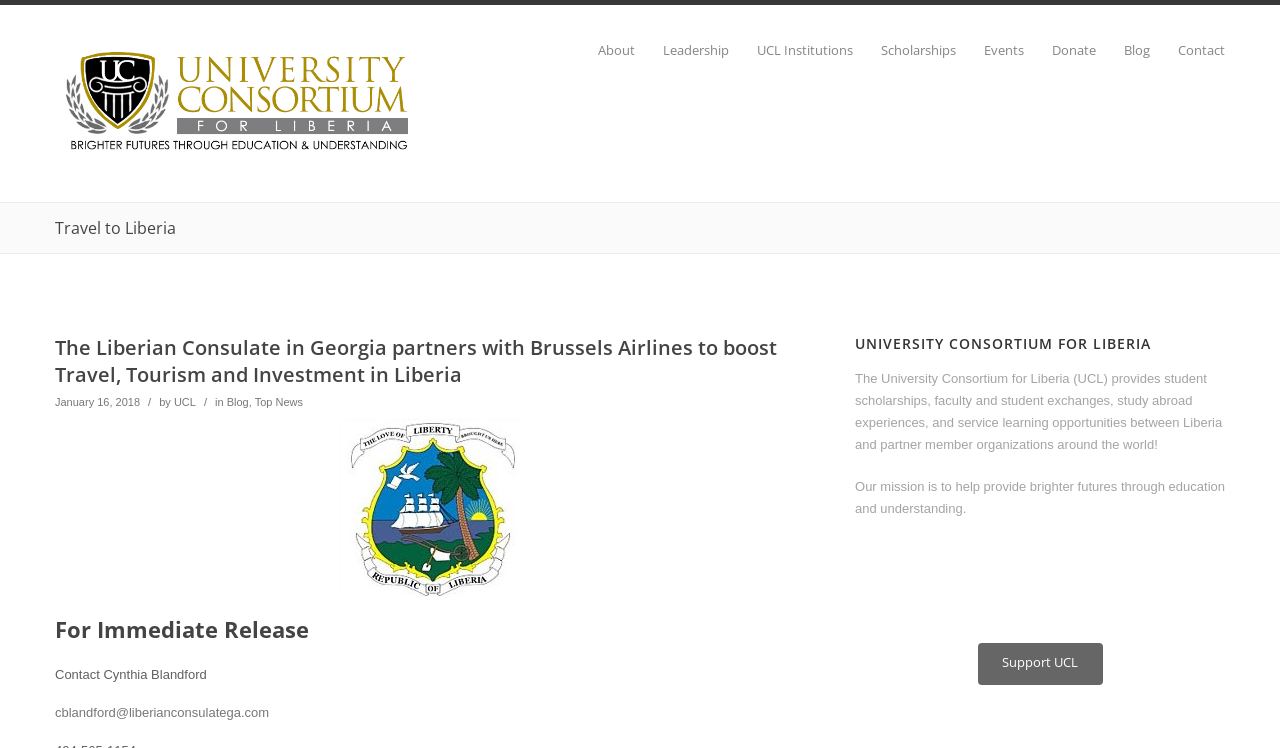Determine the bounding box coordinates of the target area to click to execute the following instruction: "Read about Leadership."

[0.496, 0.059, 0.57, 0.076]